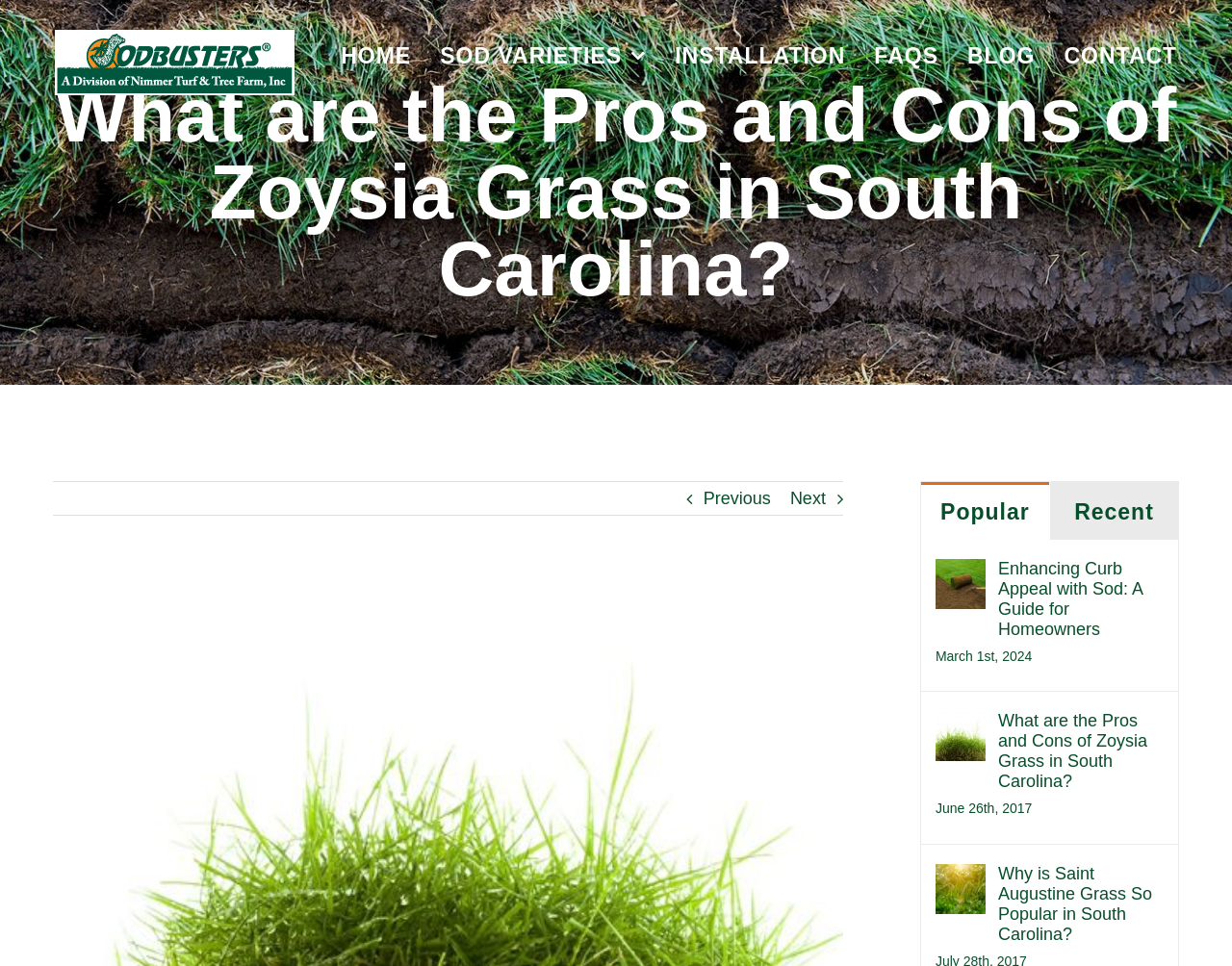Determine the coordinates of the bounding box for the clickable area needed to execute this instruction: "Go to HOME page".

[0.277, 0.0, 0.334, 0.116]